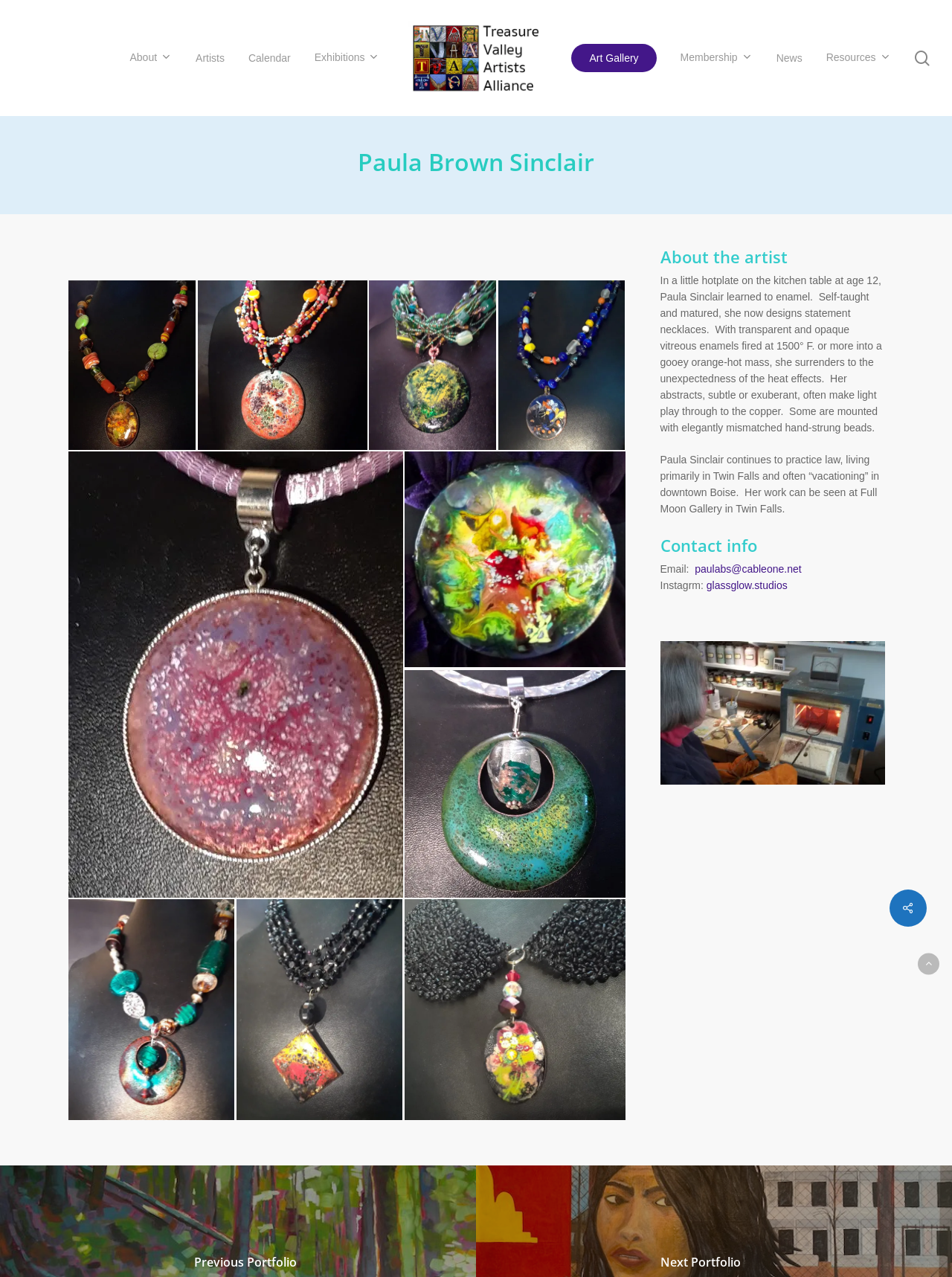Identify the bounding box coordinates for the region to click in order to carry out this instruction: "Go back to top". Provide the coordinates using four float numbers between 0 and 1, formatted as [left, top, right, bottom].

[0.964, 0.746, 0.987, 0.763]